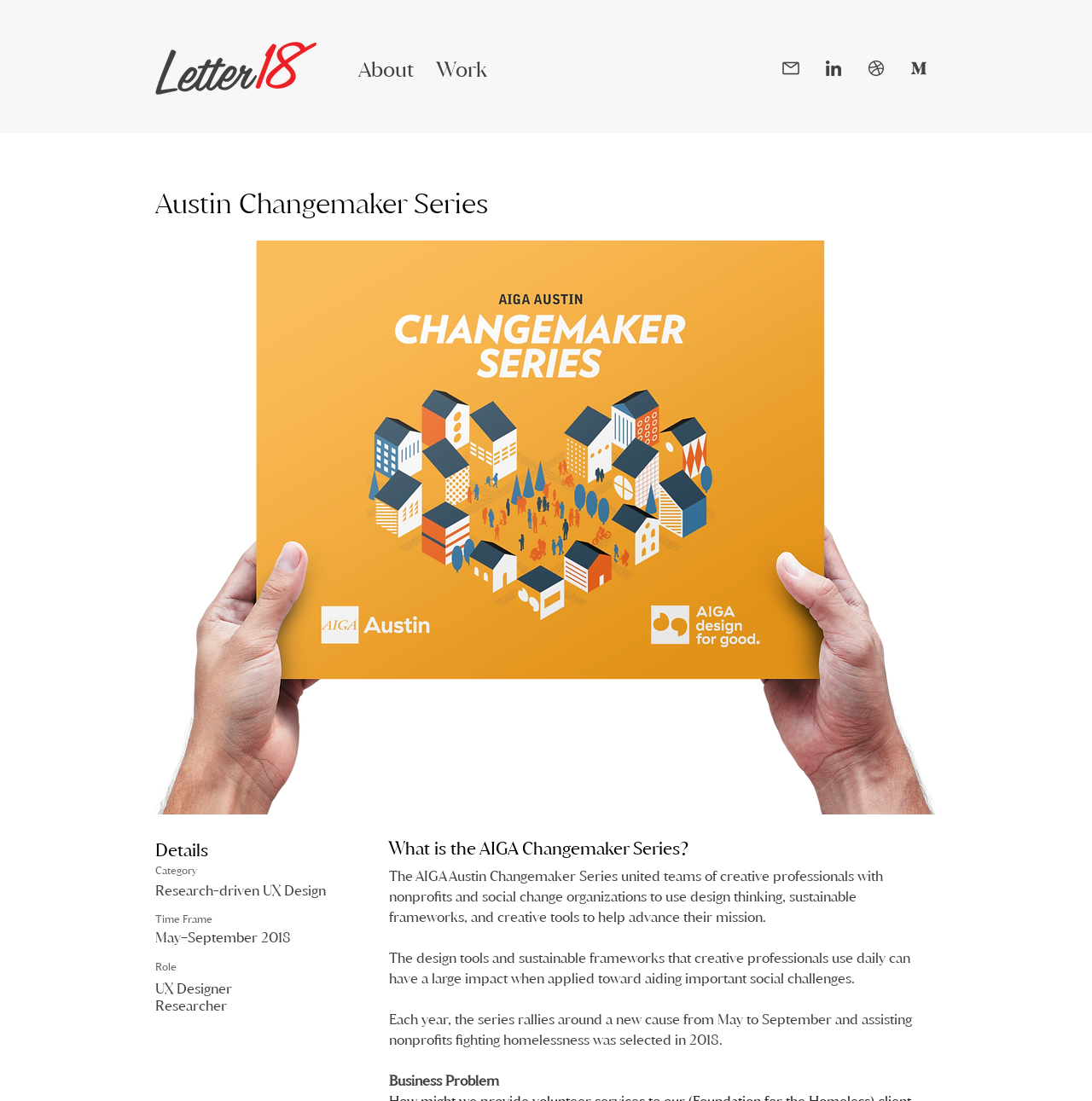What is the purpose of the AIGA Changemaker Series?
Answer the question with as much detail as possible.

I found the answer by reading the paragraph that starts with 'What is the AIGA Changemaker Series?' which explains that each year, the series rallies around a new cause from May to September.